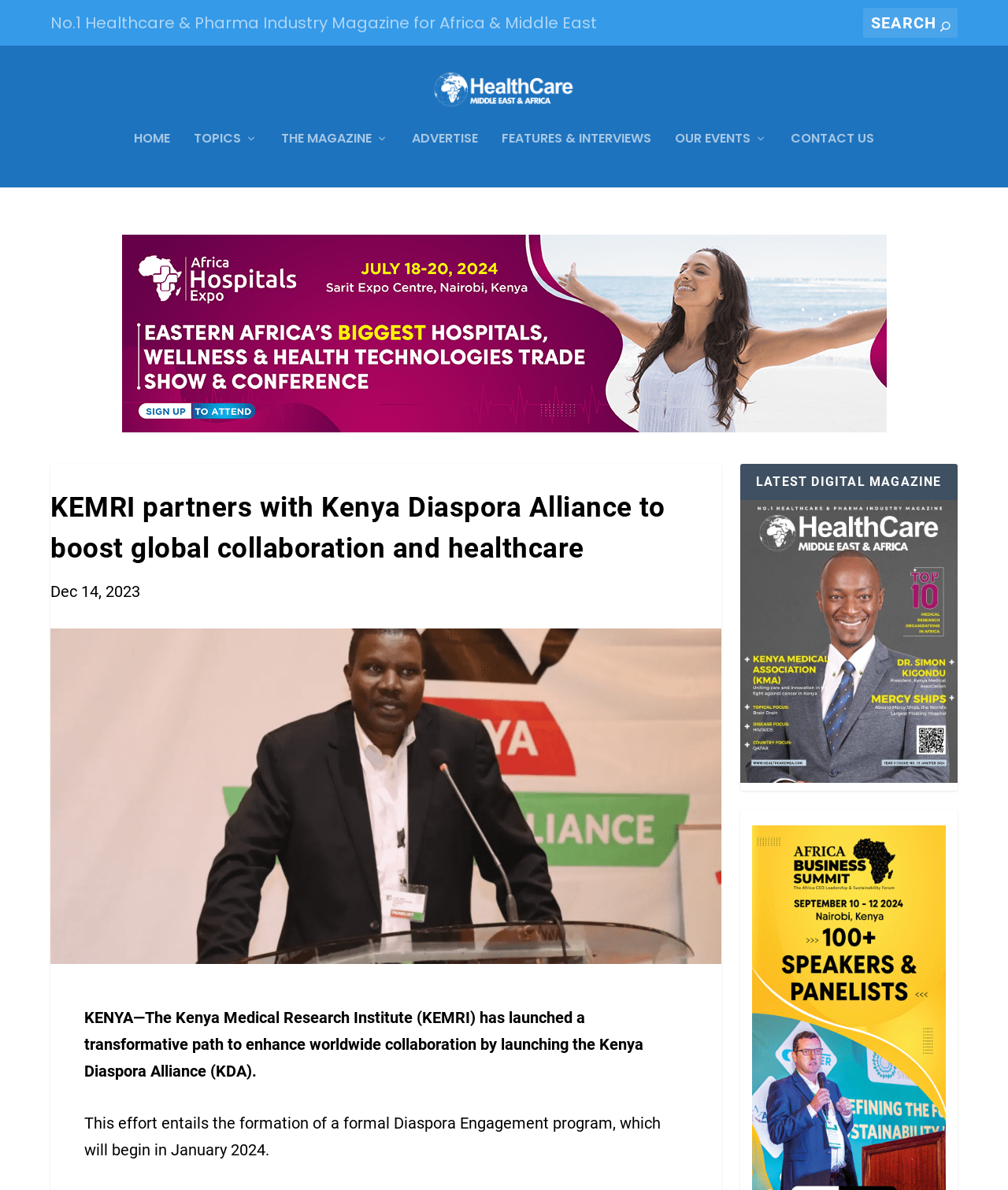What is the name of the research institute?
Look at the image and provide a short answer using one word or a phrase.

Kenya Medical Research Institute (KEMRI)